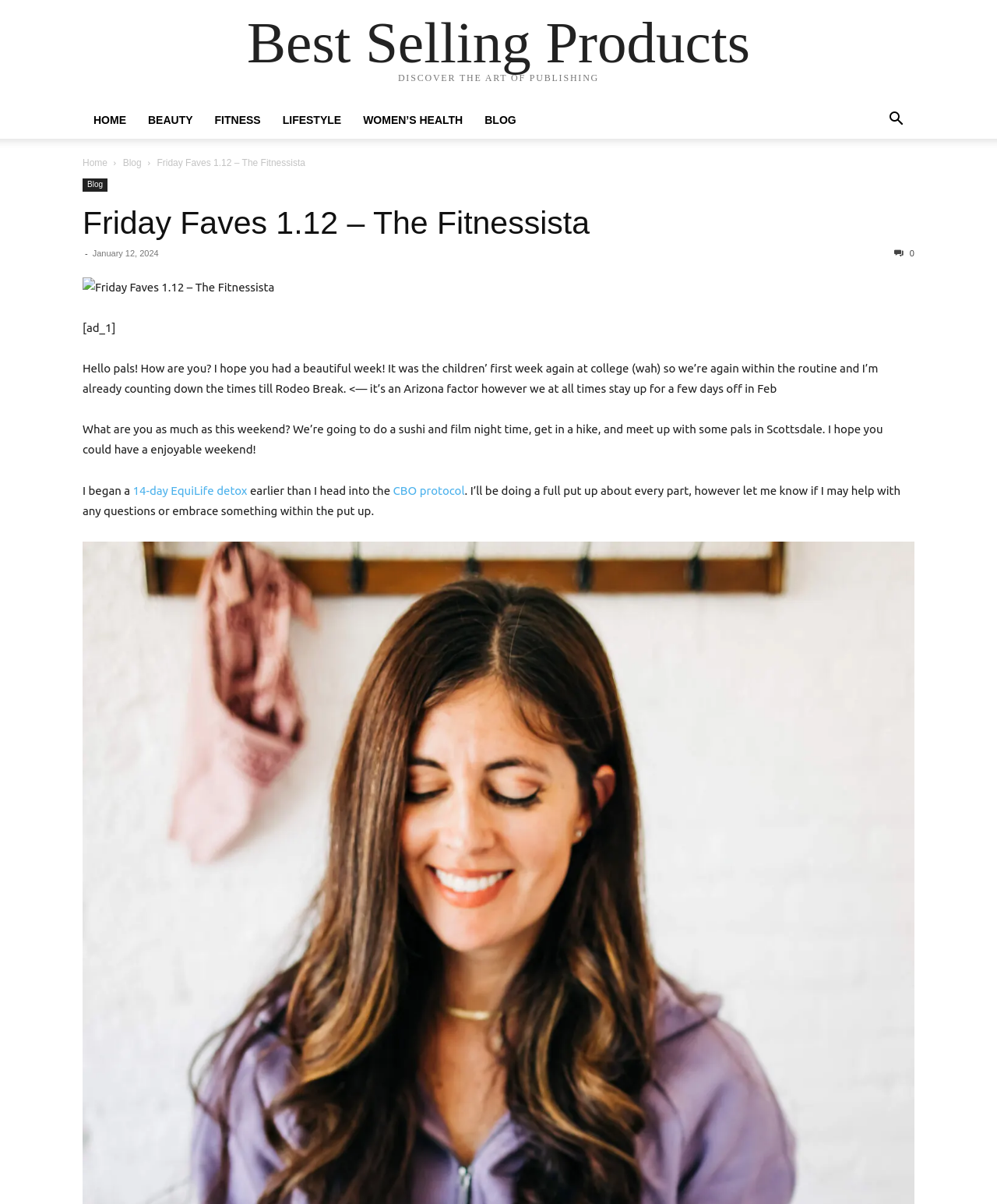What is the name of the blog?
Carefully analyze the image and provide a thorough answer to the question.

The name of the blog can be found in the header section of the webpage, where it is written as 'Friday Faves 1.12 – The Fitnessista'. This suggests that the blog is called 'The Fitnessista'.